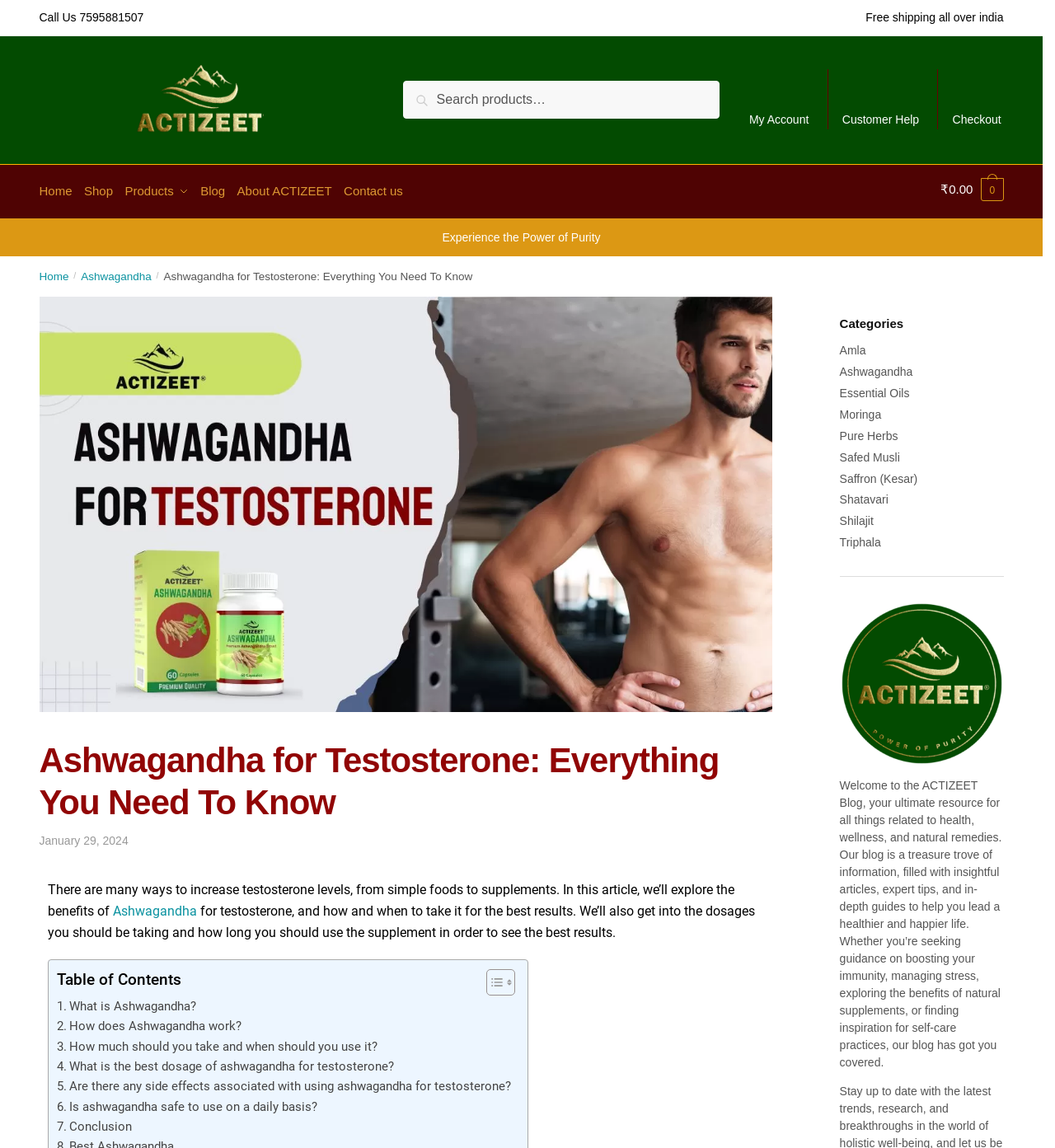Please locate the clickable area by providing the bounding box coordinates to follow this instruction: "Go to My Account".

[0.701, 0.06, 0.776, 0.113]